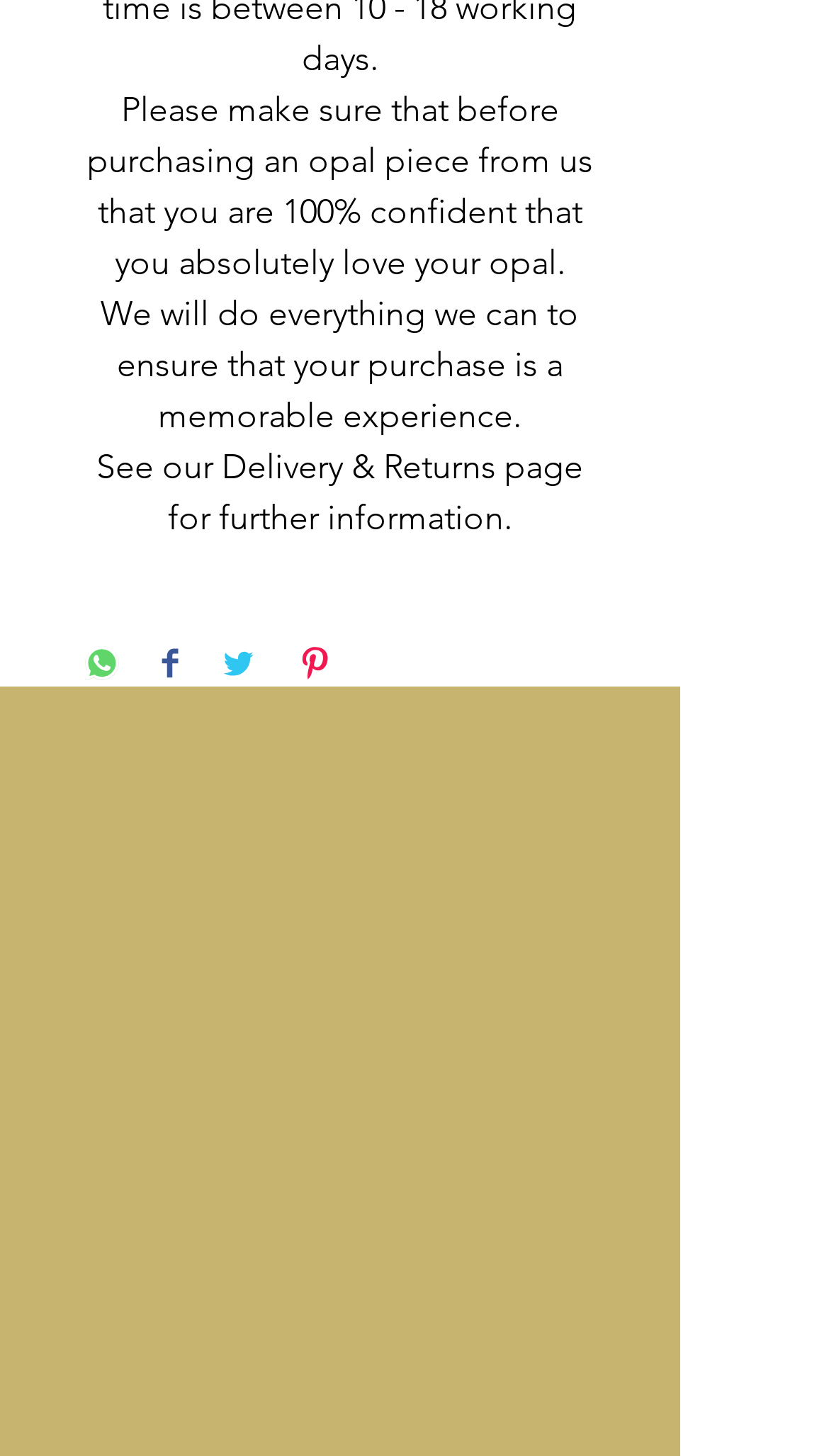Observe the image and answer the following question in detail: What is the name of the showroom owners?

The StaticText element with the text 'John & Sophia Provatidis' indicates that the owners of the showroom are John and Sophia Provatidis.